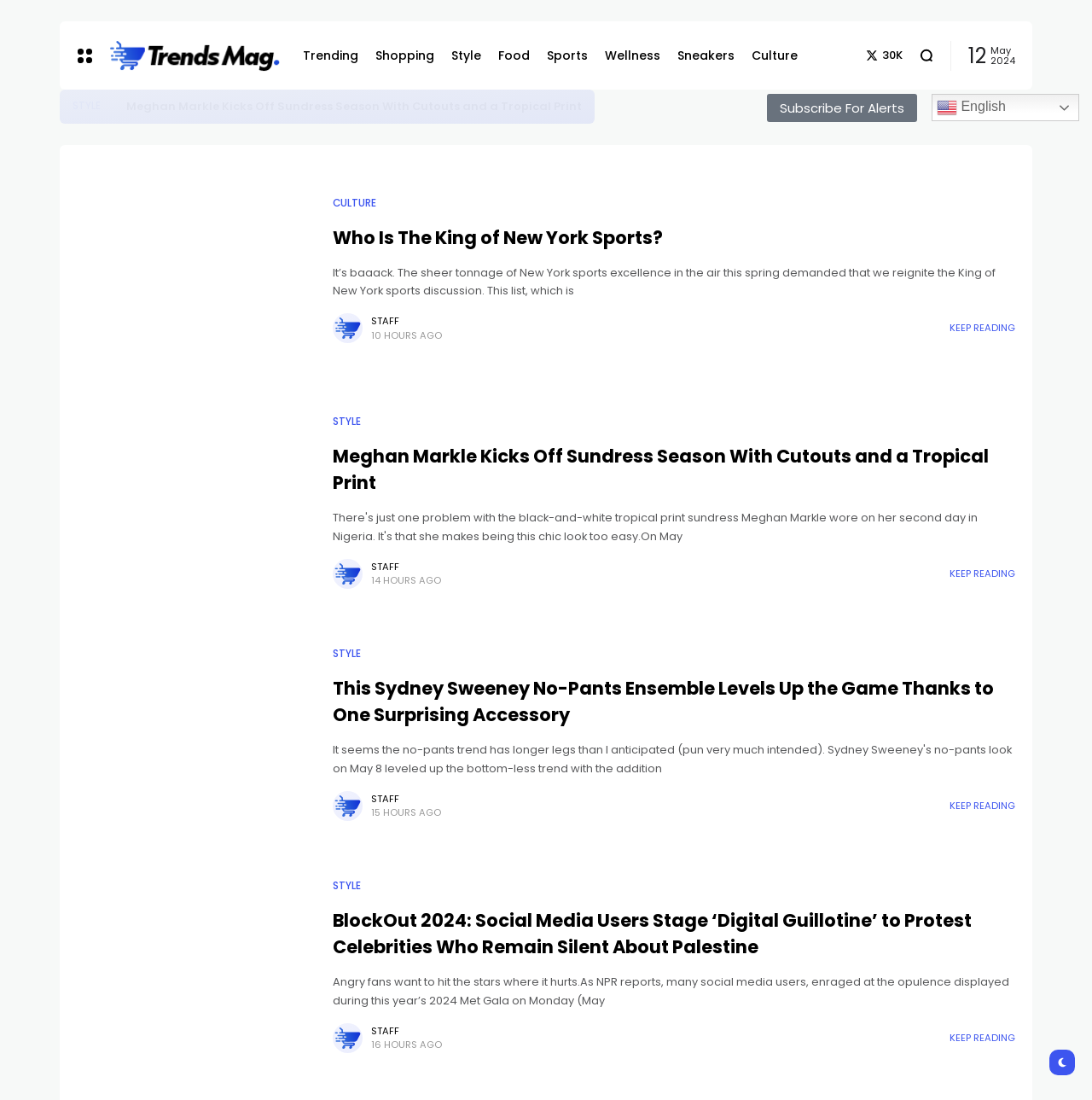Please determine the bounding box coordinates for the UI element described as: "Subscribe For Alerts".

[0.702, 0.085, 0.84, 0.111]